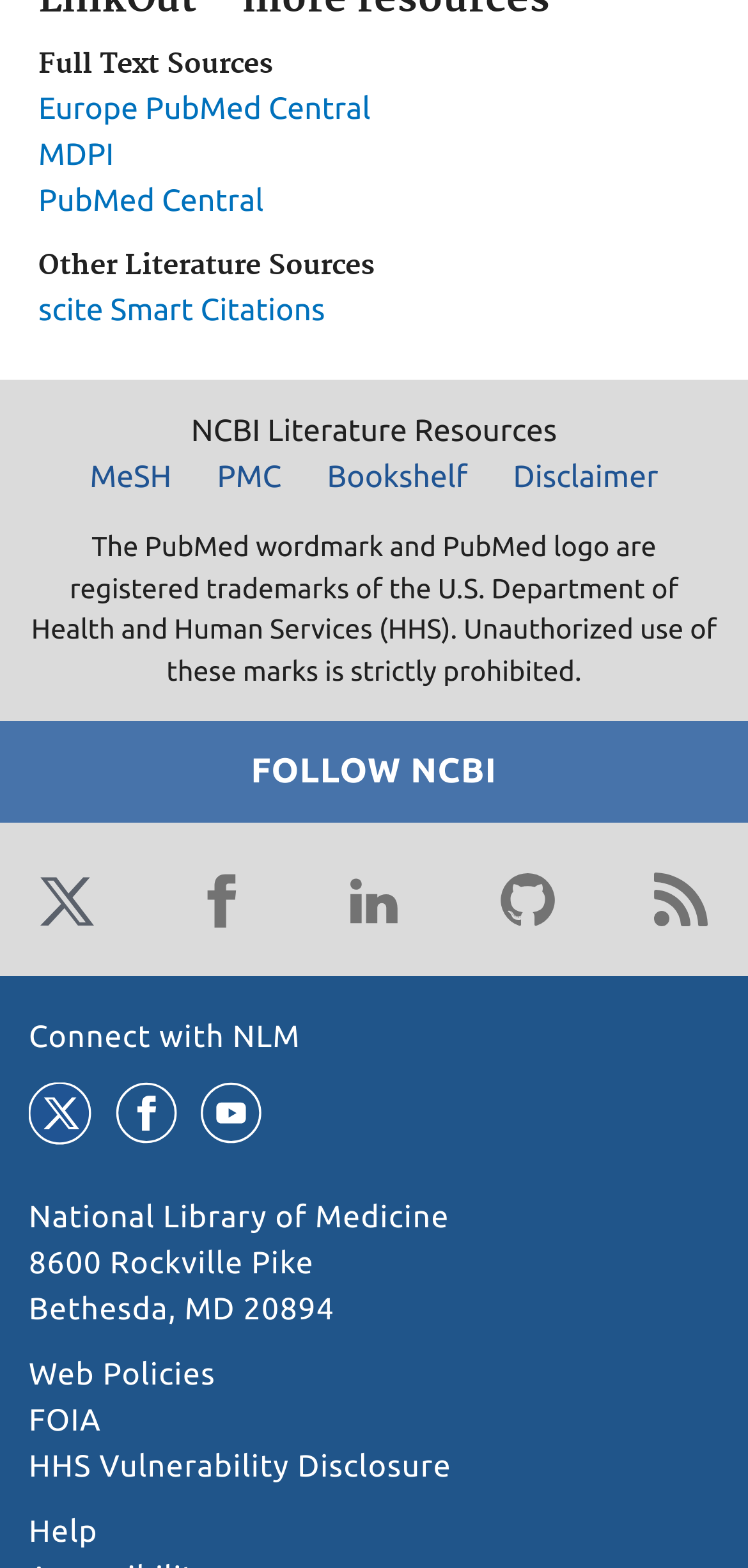Please provide the bounding box coordinates for the element that needs to be clicked to perform the instruction: "Connect with NLM". The coordinates must consist of four float numbers between 0 and 1, formatted as [left, top, right, bottom].

[0.038, 0.651, 0.402, 0.673]